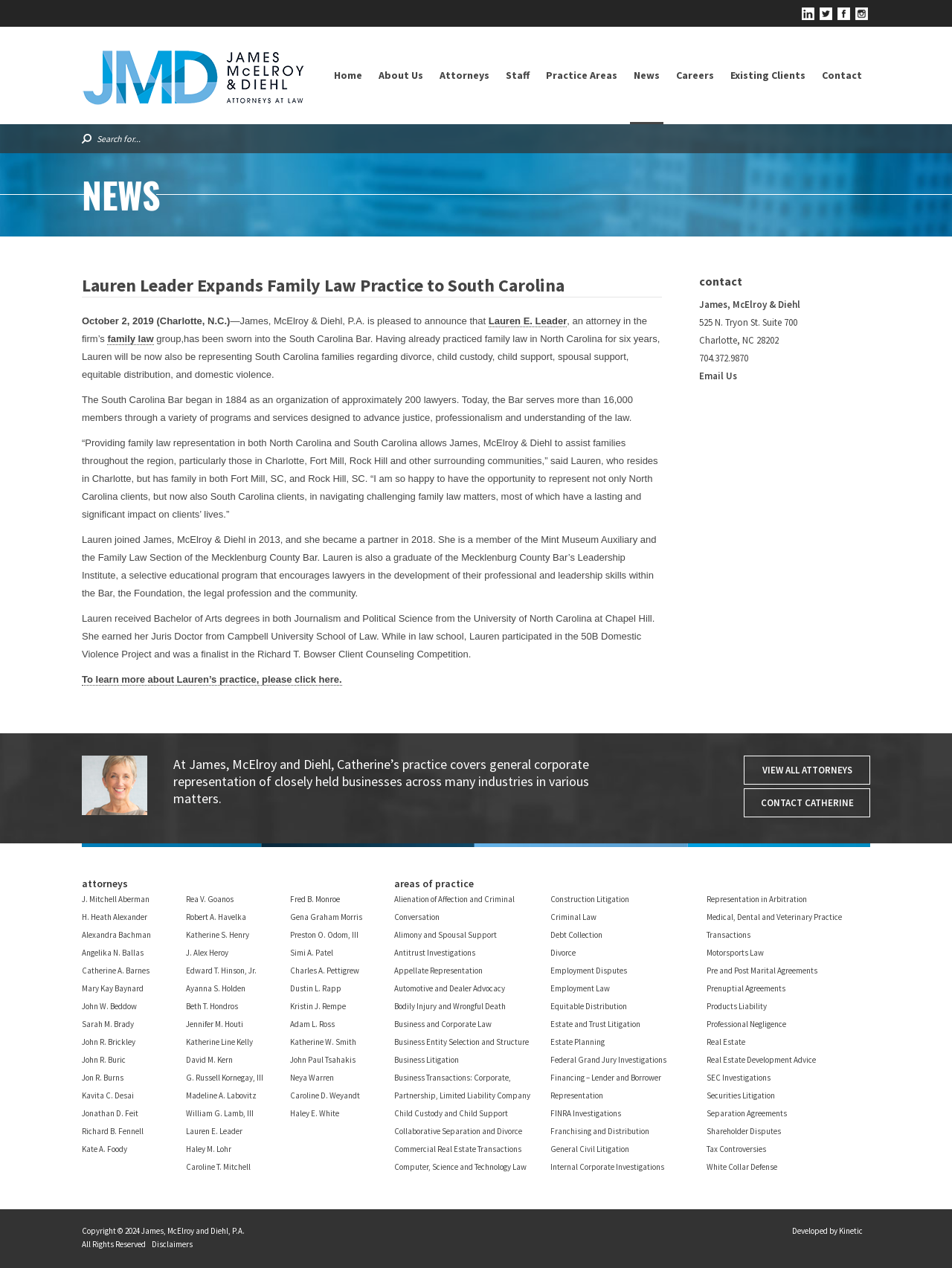Provide a one-word or short-phrase answer to the question:
What is the name of the attorney who expanded family law practice to South Carolina?

Lauren E. Leader